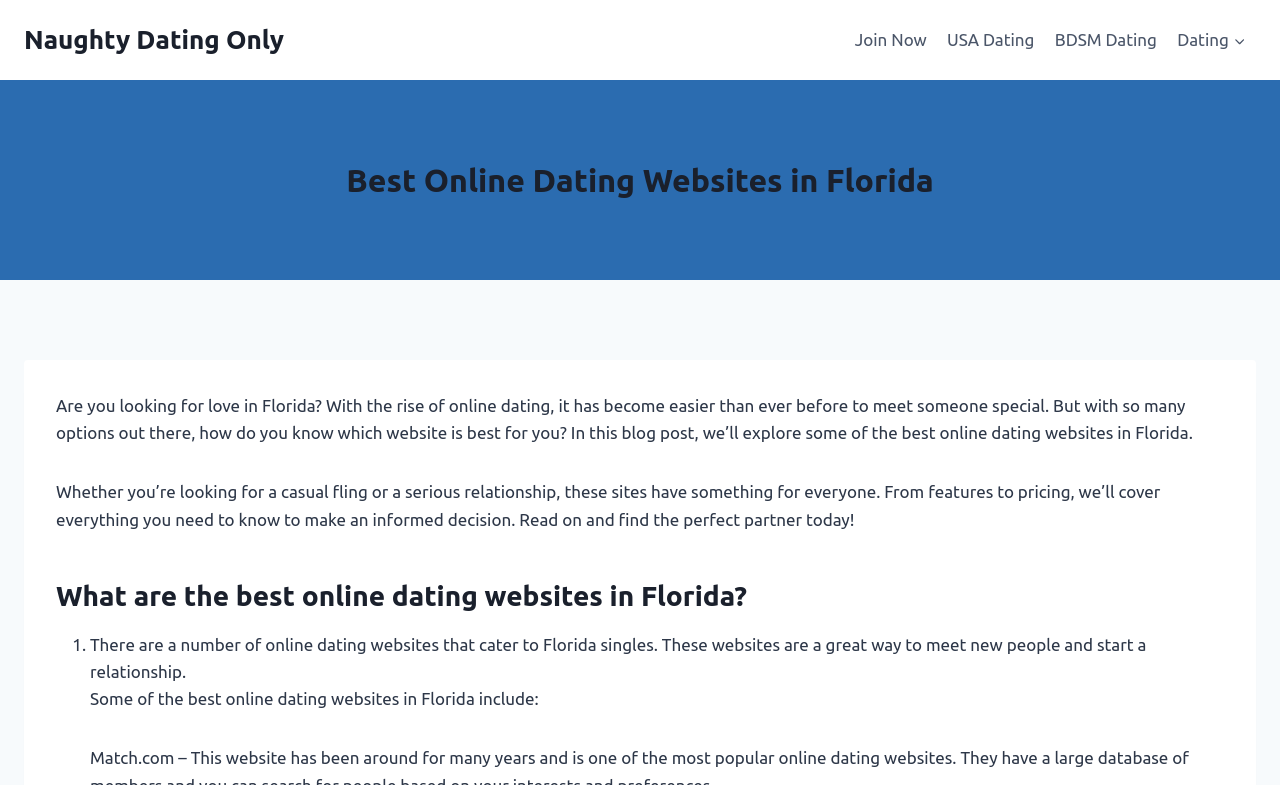Bounding box coordinates are specified in the format (top-left x, top-left y, bottom-right x, bottom-right y). All values are floating point numbers bounded between 0 and 1. Please provide the bounding box coordinate of the region this sentence describes: BDSM Dating

[0.816, 0.021, 0.912, 0.081]